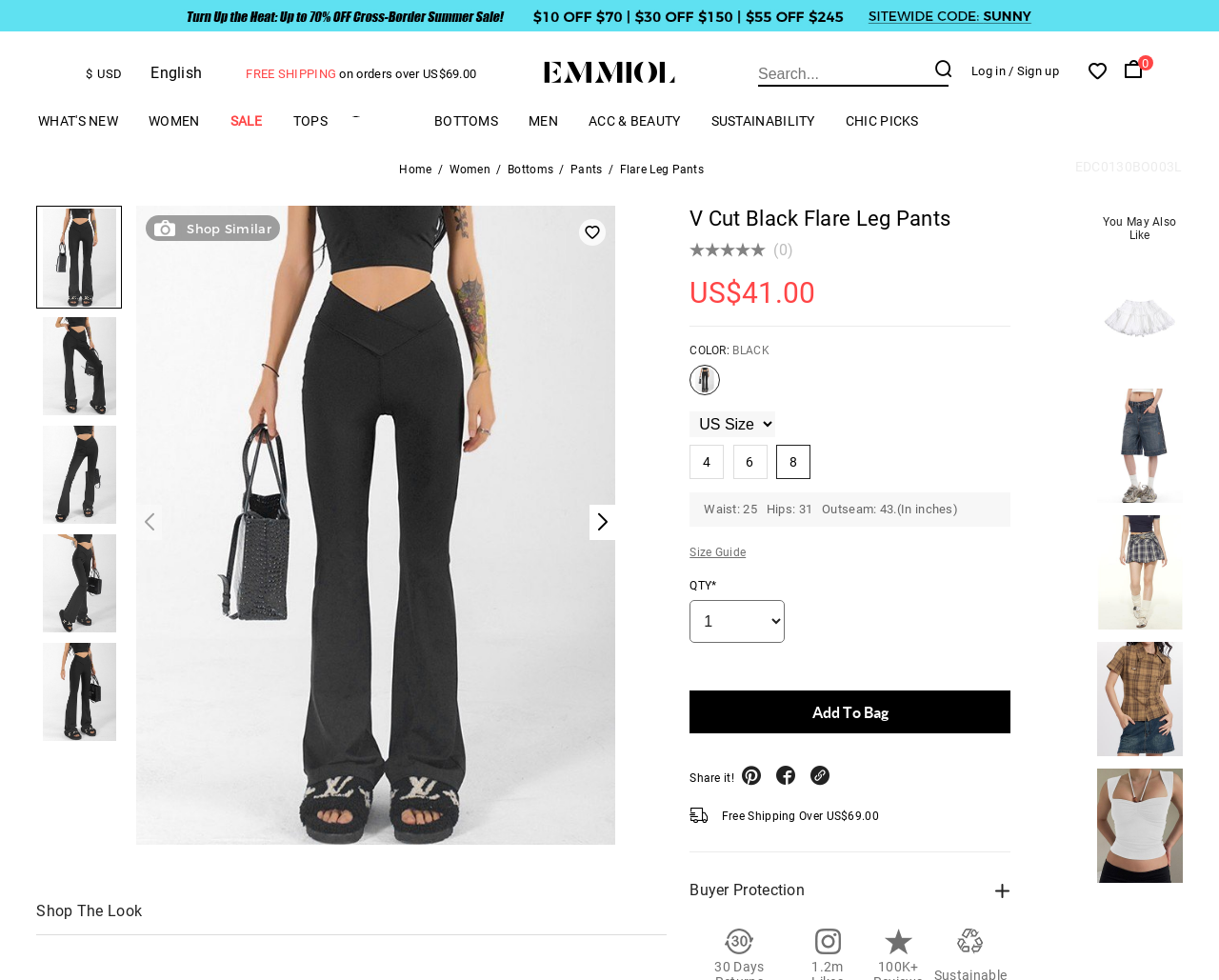Bounding box coordinates are specified in the format (top-left x, top-left y, bottom-right x, bottom-right y). All values are floating point numbers bounded between 0 and 1. Please provide the bounding box coordinate of the region this sentence describes: What's New

[0.031, 0.116, 0.097, 0.141]